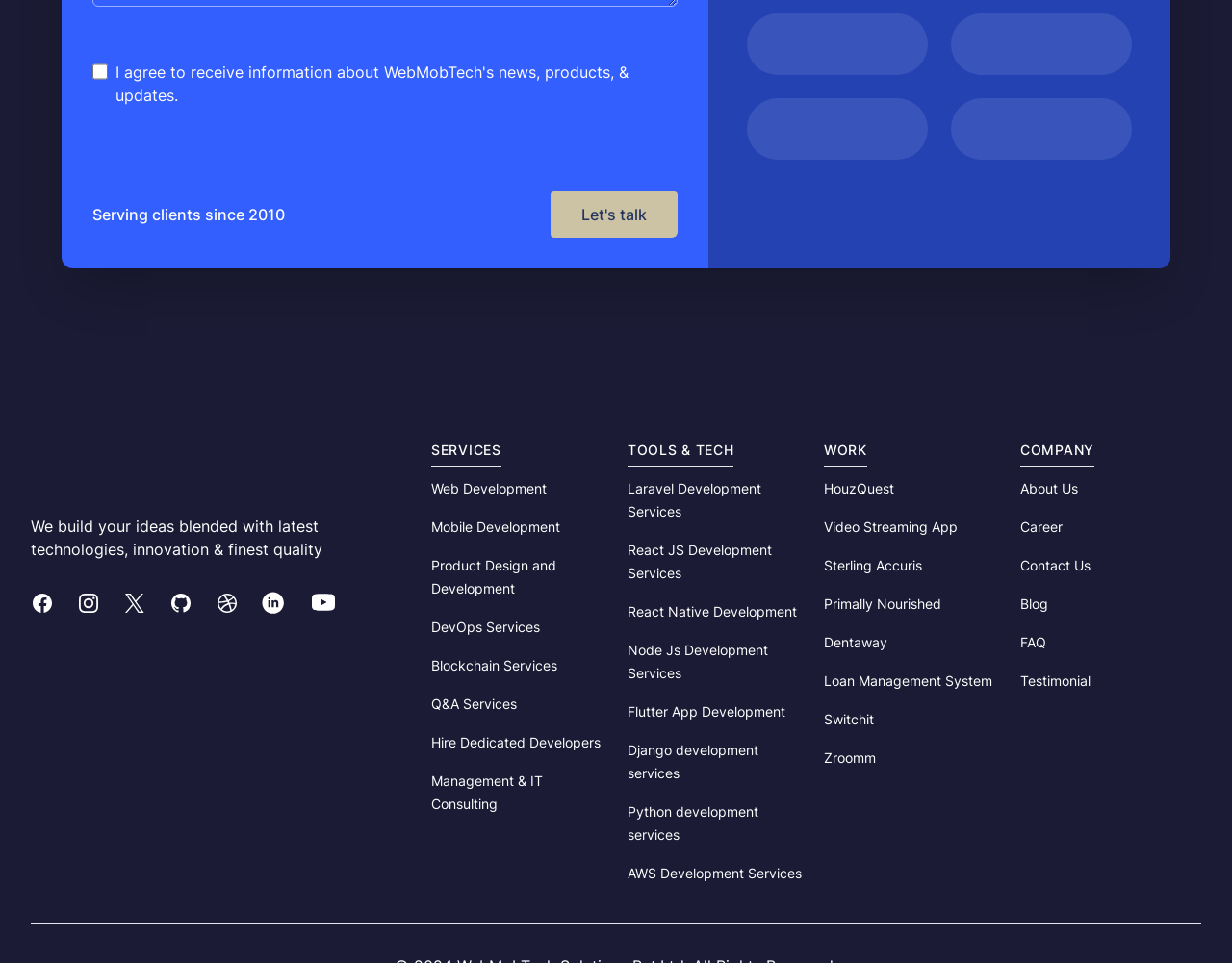What is the year mentioned on the webpage?
Based on the image, give a one-word or short phrase answer.

2010